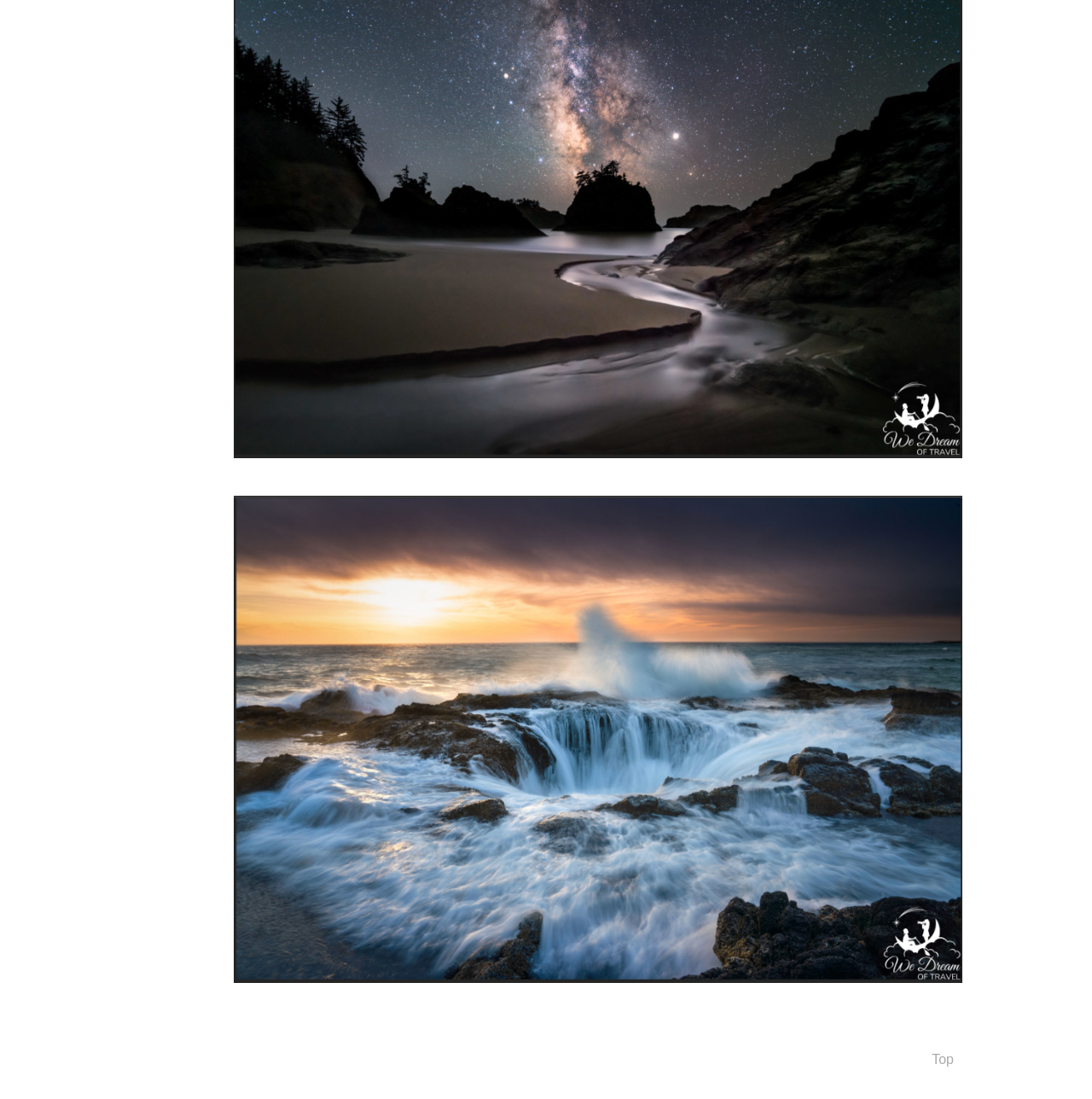Identify the bounding box of the UI element that matches this description: "Top".

[0.853, 0.957, 0.873, 0.97]